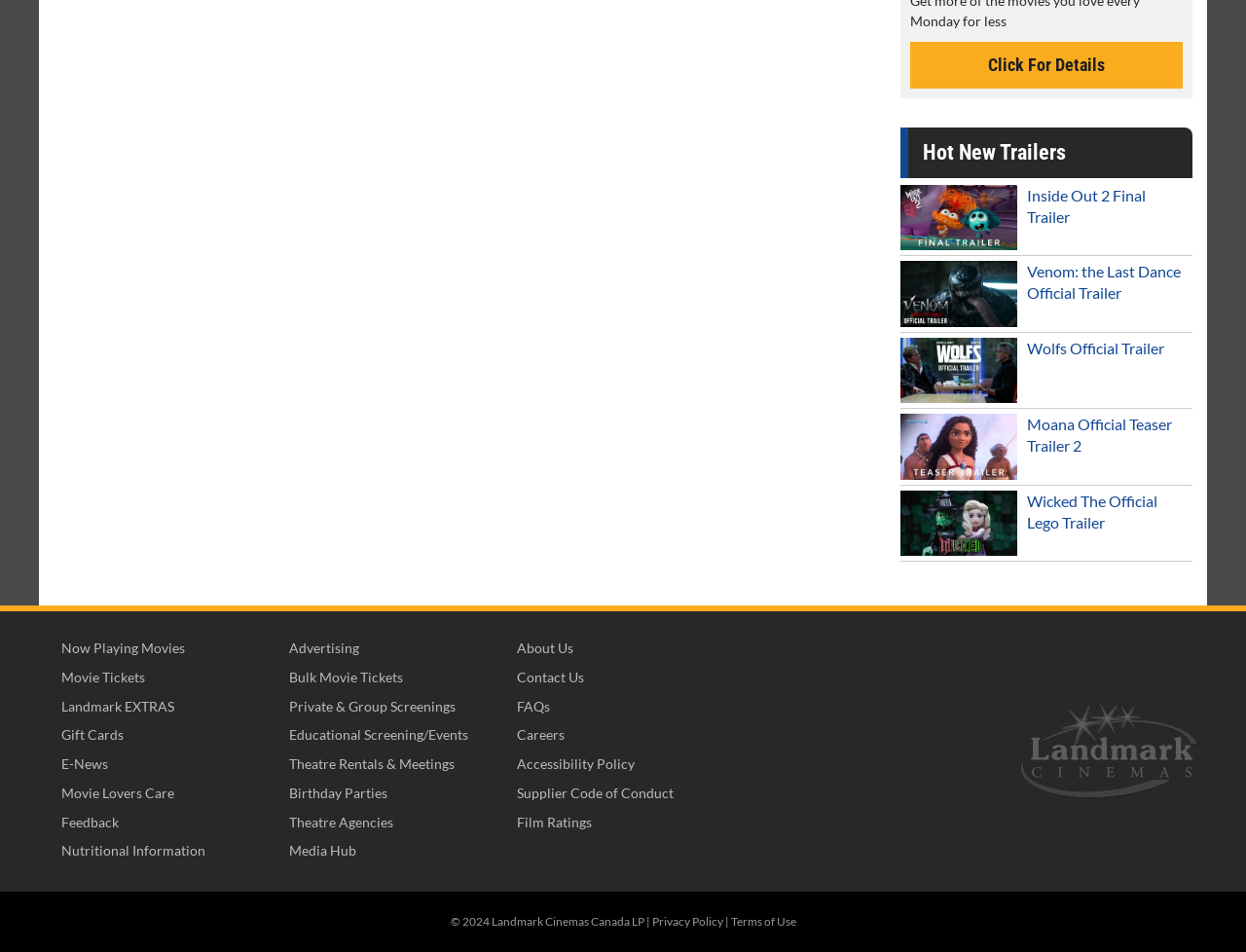Determine the bounding box coordinates for the UI element with the following description: "FAQs". The coordinates should be four float numbers between 0 and 1, represented as [left, top, right, bottom].

[0.409, 0.729, 0.587, 0.755]